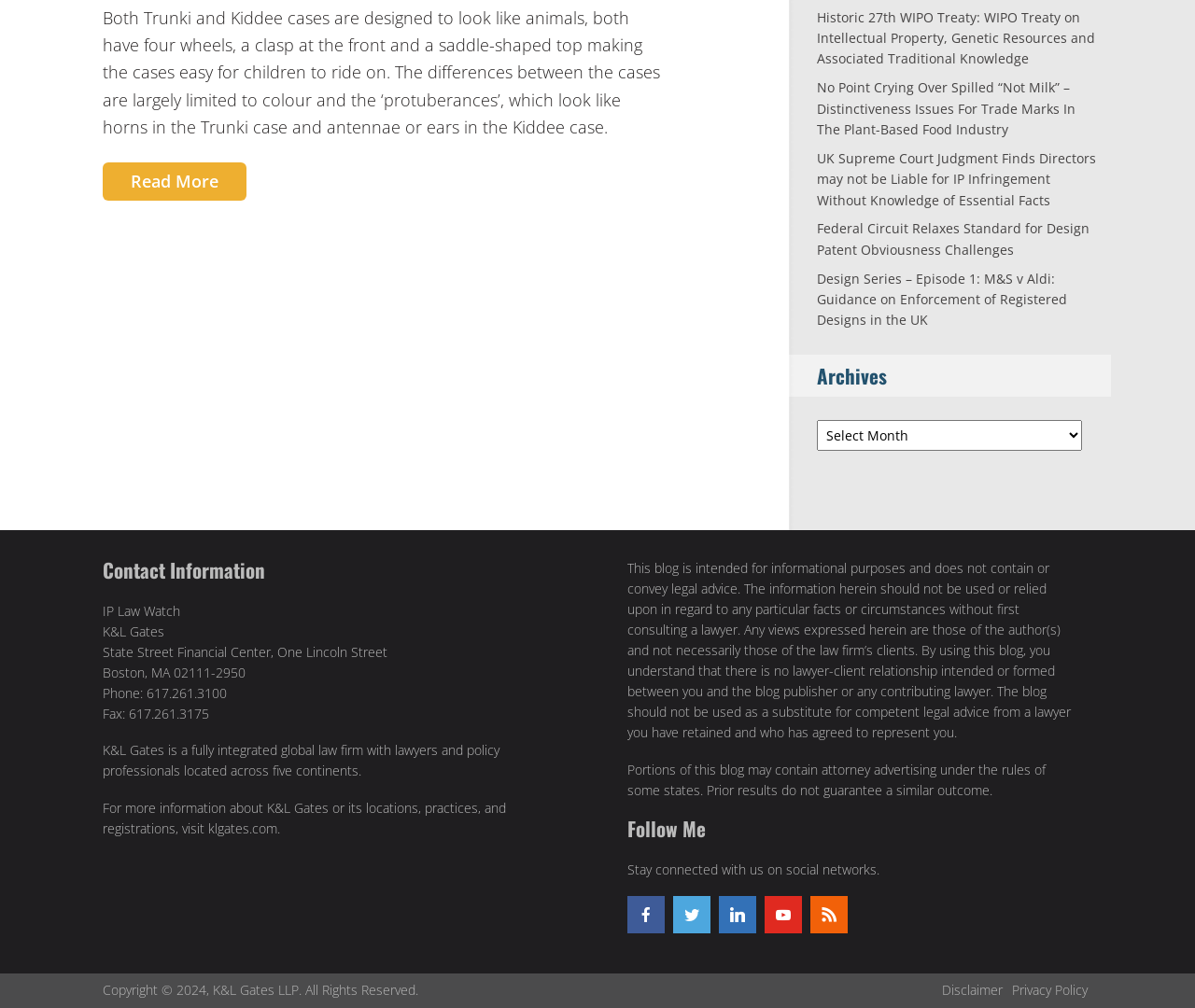Given the following UI element description: "Privacy Policy", find the bounding box coordinates in the webpage screenshot.

[0.847, 0.974, 0.91, 0.991]